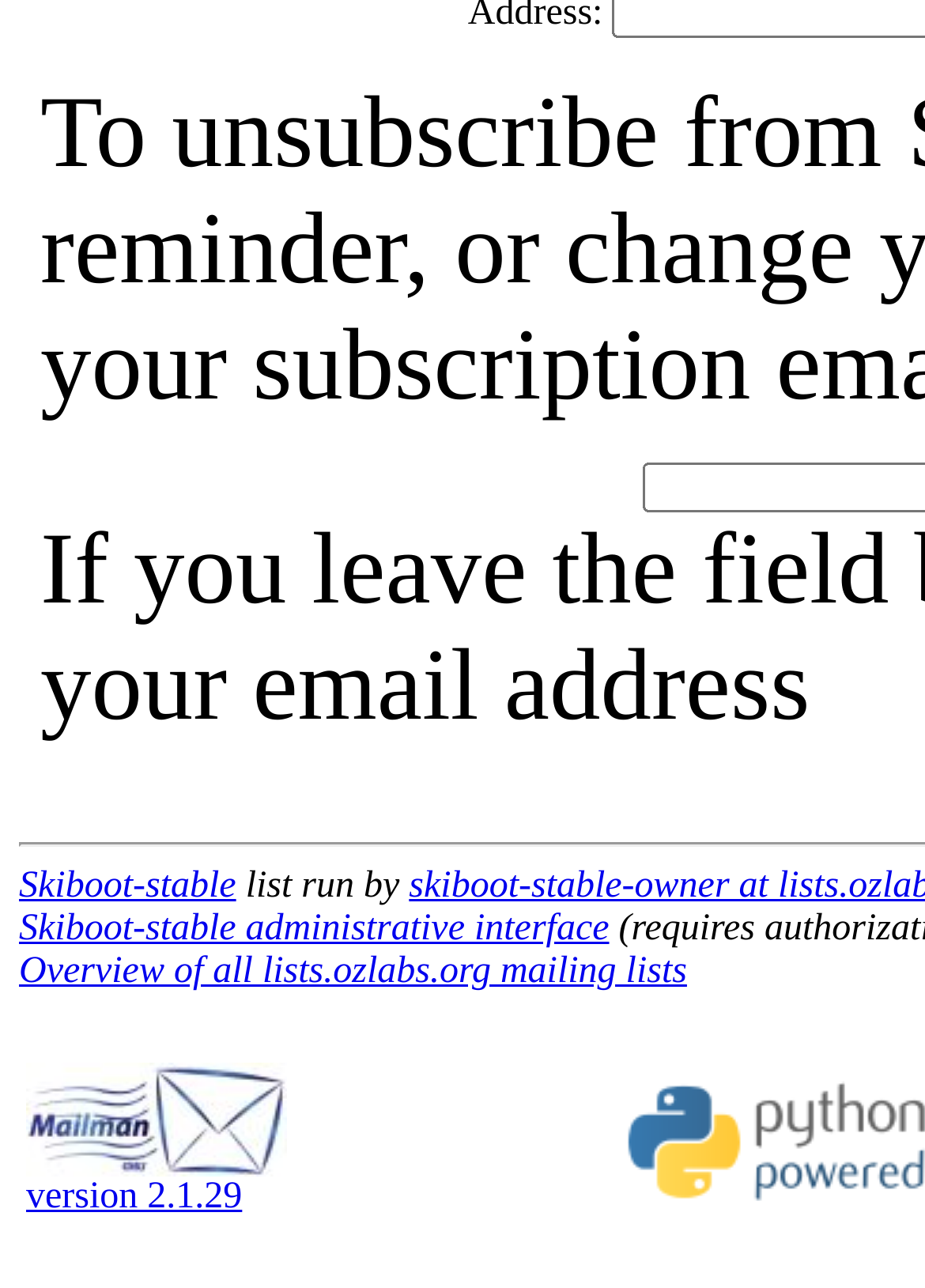Use one word or a short phrase to answer the question provided: 
What is the name of the list?

Skiboot-stable